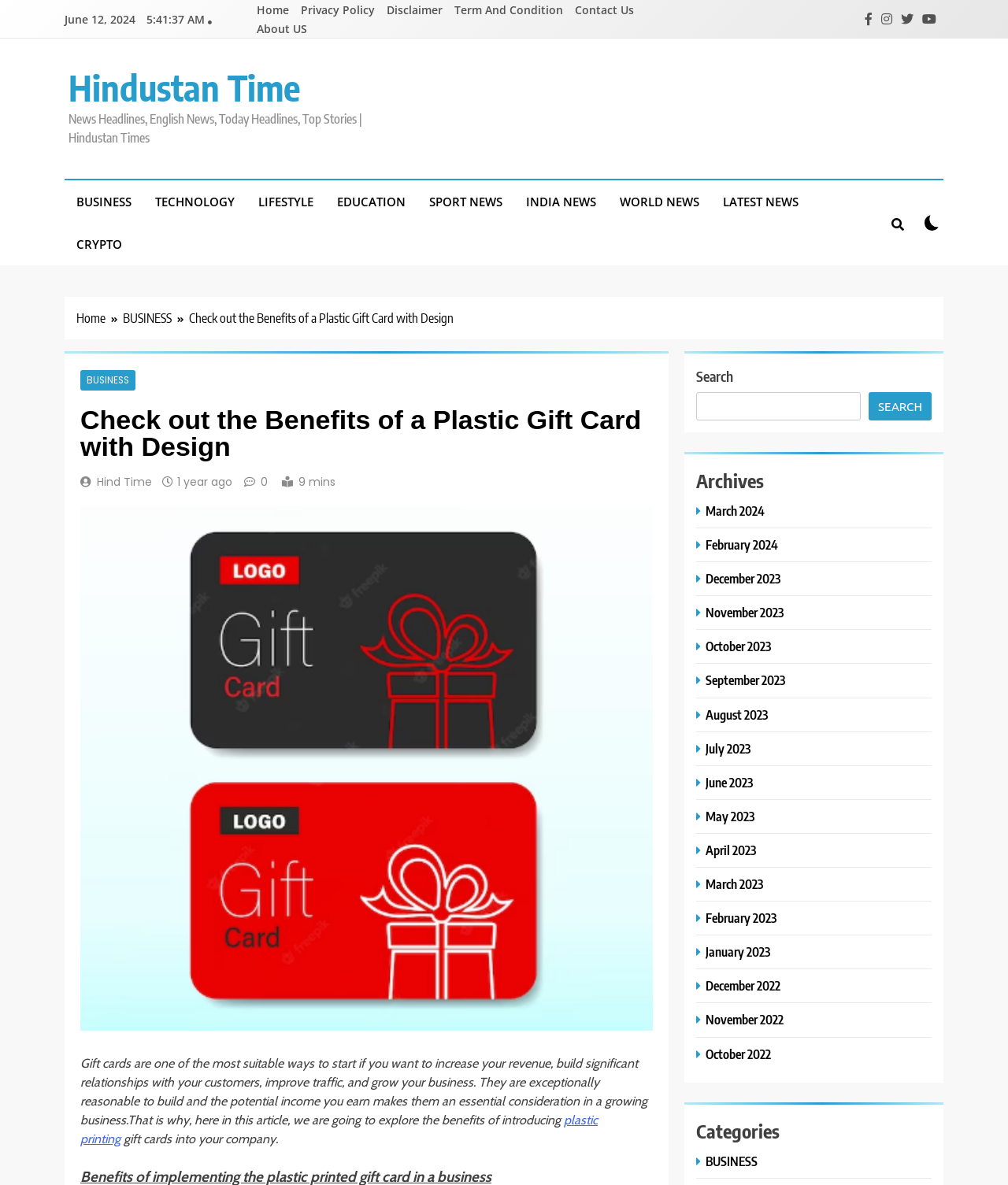What is the headline of the webpage?

Check out the Benefits of a Plastic Gift Card with Design